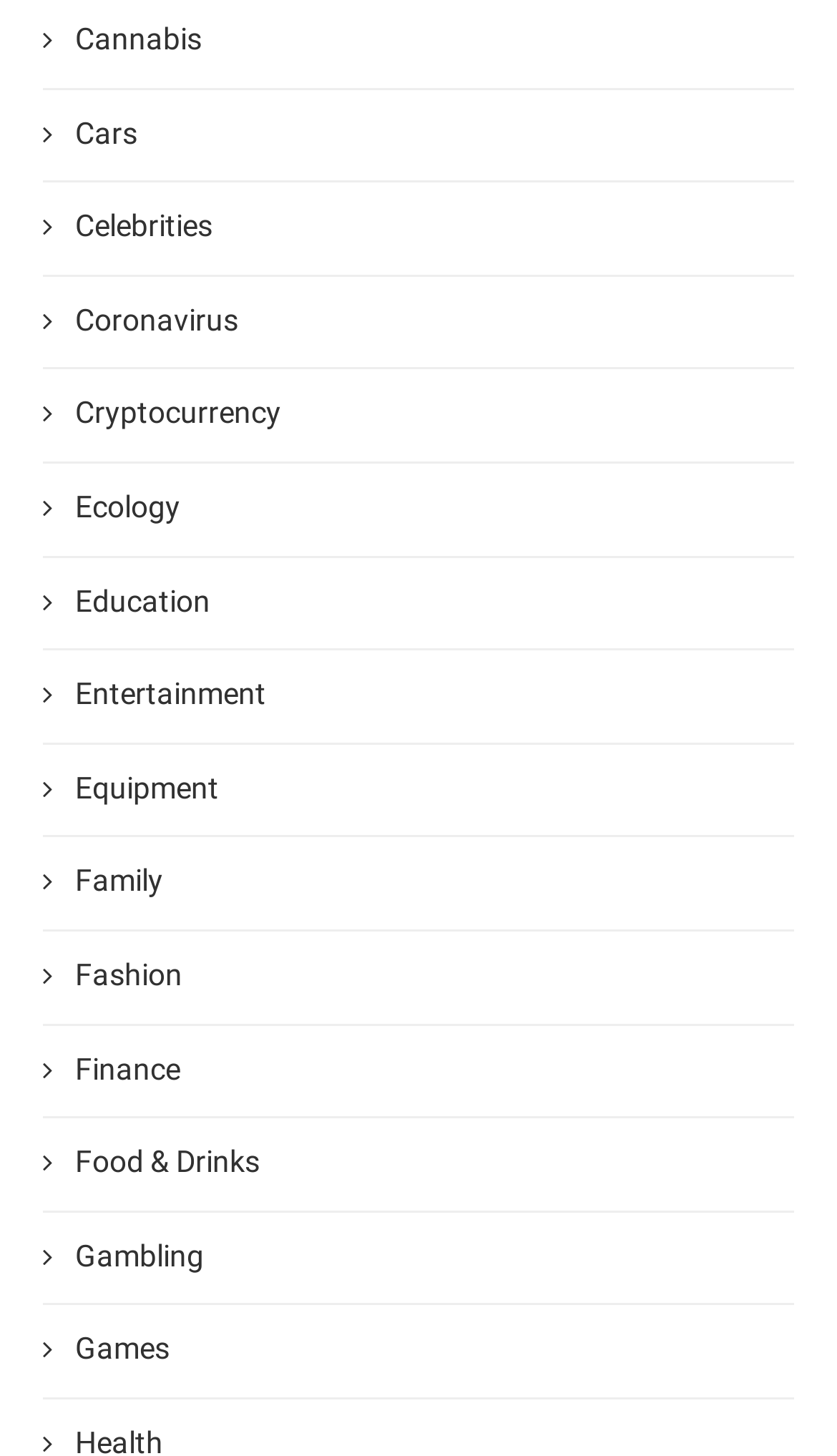Pinpoint the bounding box coordinates of the area that must be clicked to complete this instruction: "Explore Entertainment".

[0.051, 0.463, 0.949, 0.492]